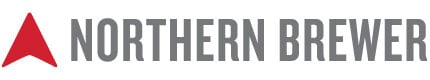Offer a meticulous description of the image.

The image features the logo of Northern Brewer, a well-known retailer specializing in brewing supplies and equipment. The logo is prominently styled, showcasing the name "NORTHERN BREWER" in bold, gray typography, accompanied by a distinctive red arrow above the text. This logo symbolizes the brand's commitment to providing quality products for home brewers and reflects its identity within the brewing community. The context of the logo is tied to a forum discussion about home brewing, indicating the brand's engagement with its customer base in sharing knowledge and solving brewing-related inquiries.